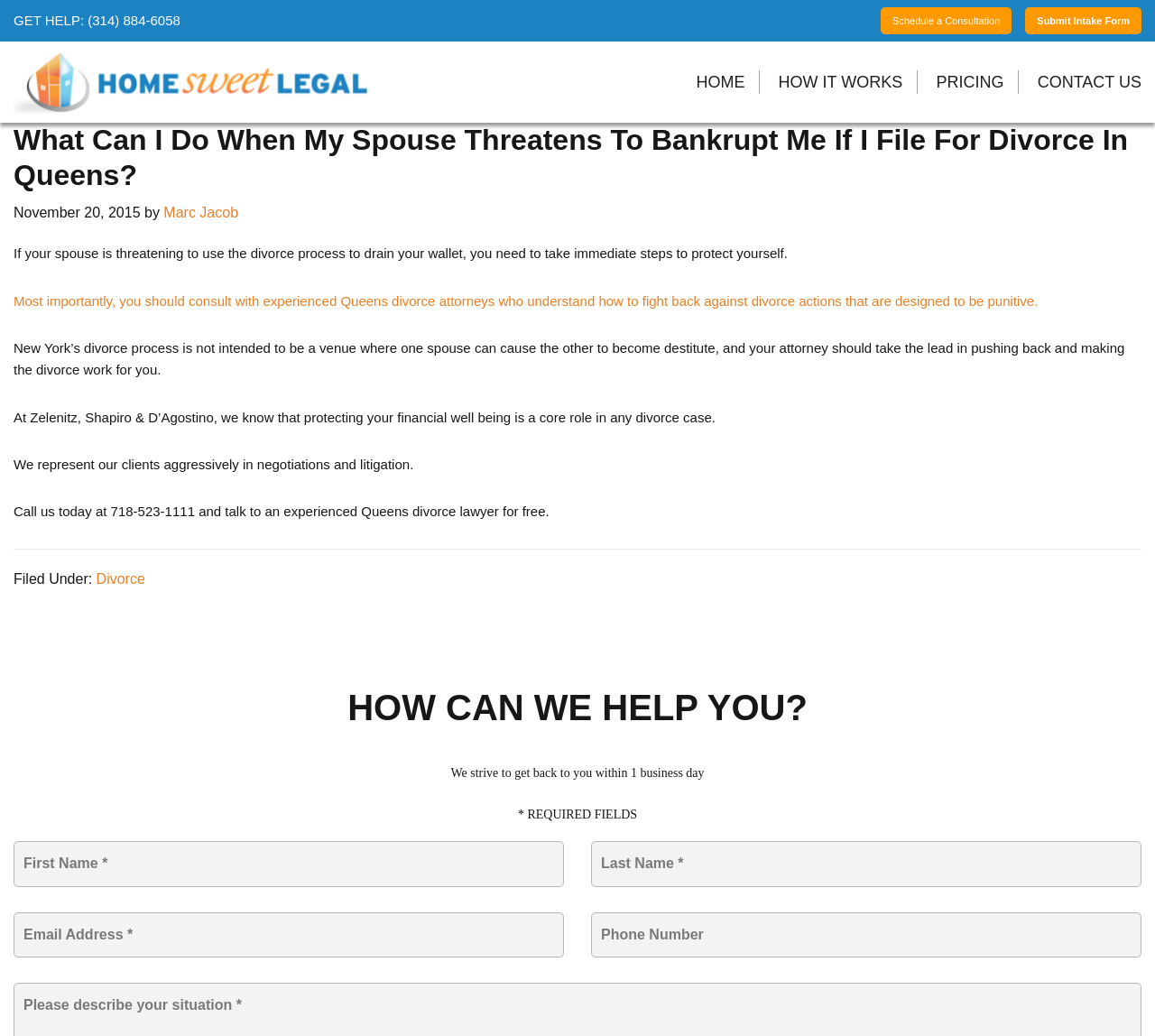Specify the bounding box coordinates of the region I need to click to perform the following instruction: "Fill in the required fields". The coordinates must be four float numbers in the range of 0 to 1, i.e., [left, top, right, bottom].

[0.012, 0.812, 0.488, 0.856]